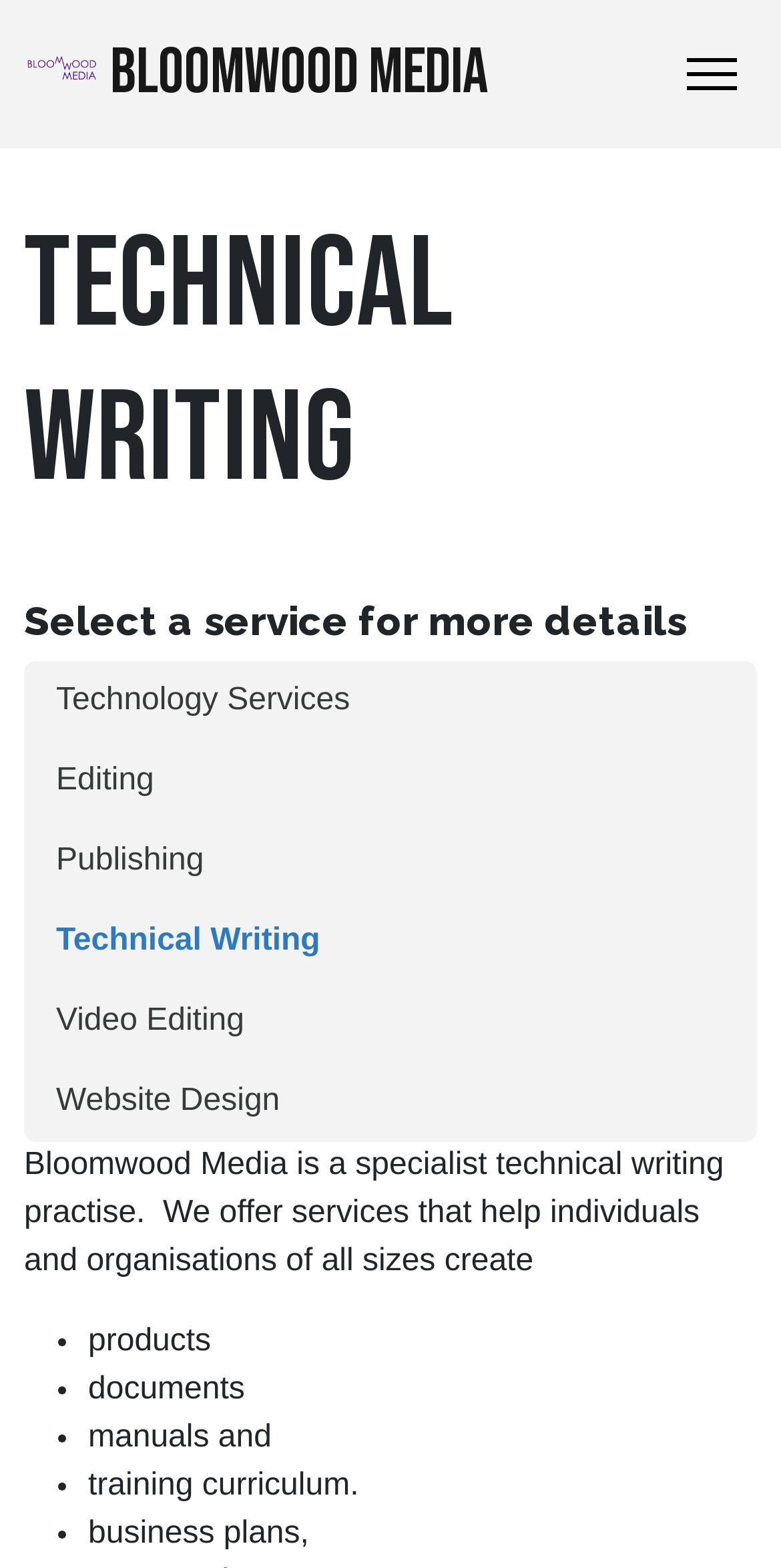Based on the image, please elaborate on the answer to the following question:
What type of content does Bloomwood Media create?

The type of content created by Bloomwood Media can be found in the bottom section of the webpage, where it lists the types of content they create, including 'products', 'documents', 'manuals', and more. This information is presented in a list format with bullet points.